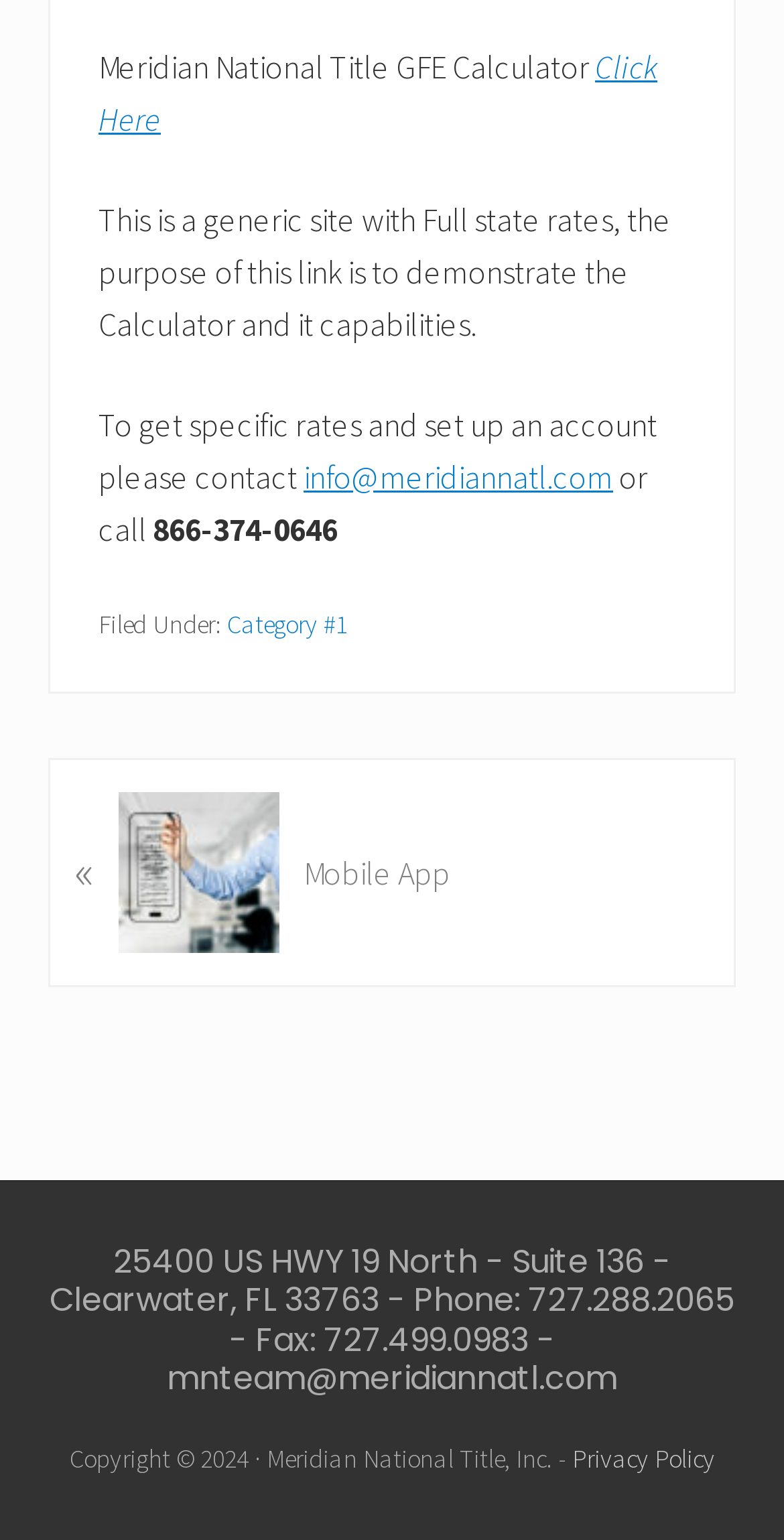Find the bounding box coordinates for the UI element that matches this description: "Privacy Policy".

[0.729, 0.936, 0.912, 0.957]